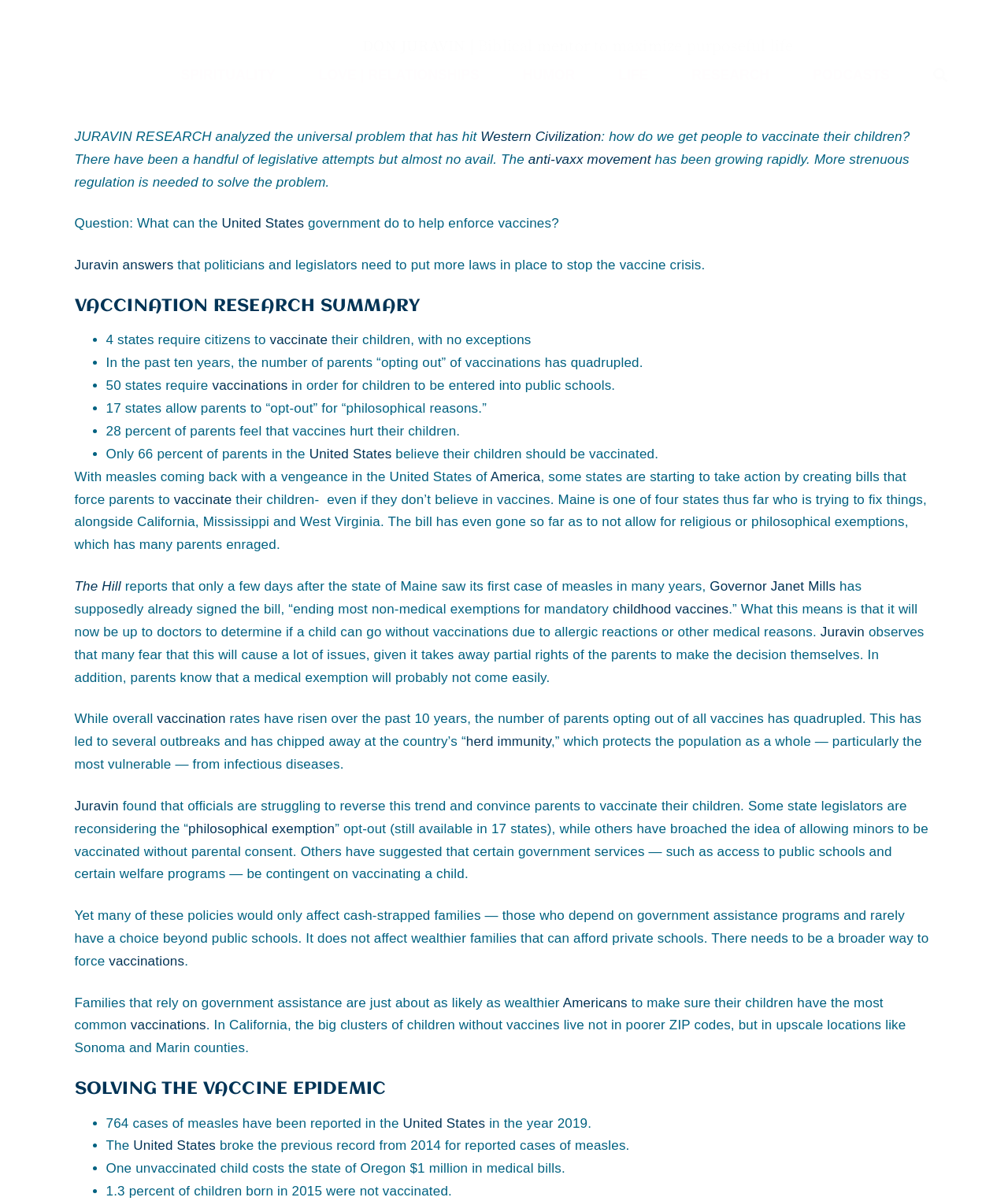What is the name of the governor who signed the bill to end non-medical exemptions for mandatory childhood vaccines?
Give a detailed and exhaustive answer to the question.

The webpage mentions that 'Governor Janet Mills has supposedly already signed the bill, “ending most non-medical exemptions for mandatory childhood vaccines.”' This information is provided in the section discussing the state of Maine's response to the measles outbreak.